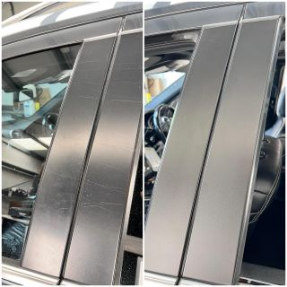What is the result of the restoration process on the right?
Please give a detailed and elaborate explanation in response to the question.

According to the caption, the restoration process on the right side of the image results in a reflective surface that radiates a sleek, polished finish, exemplifying the high standards of care provided by a professional detailing service.